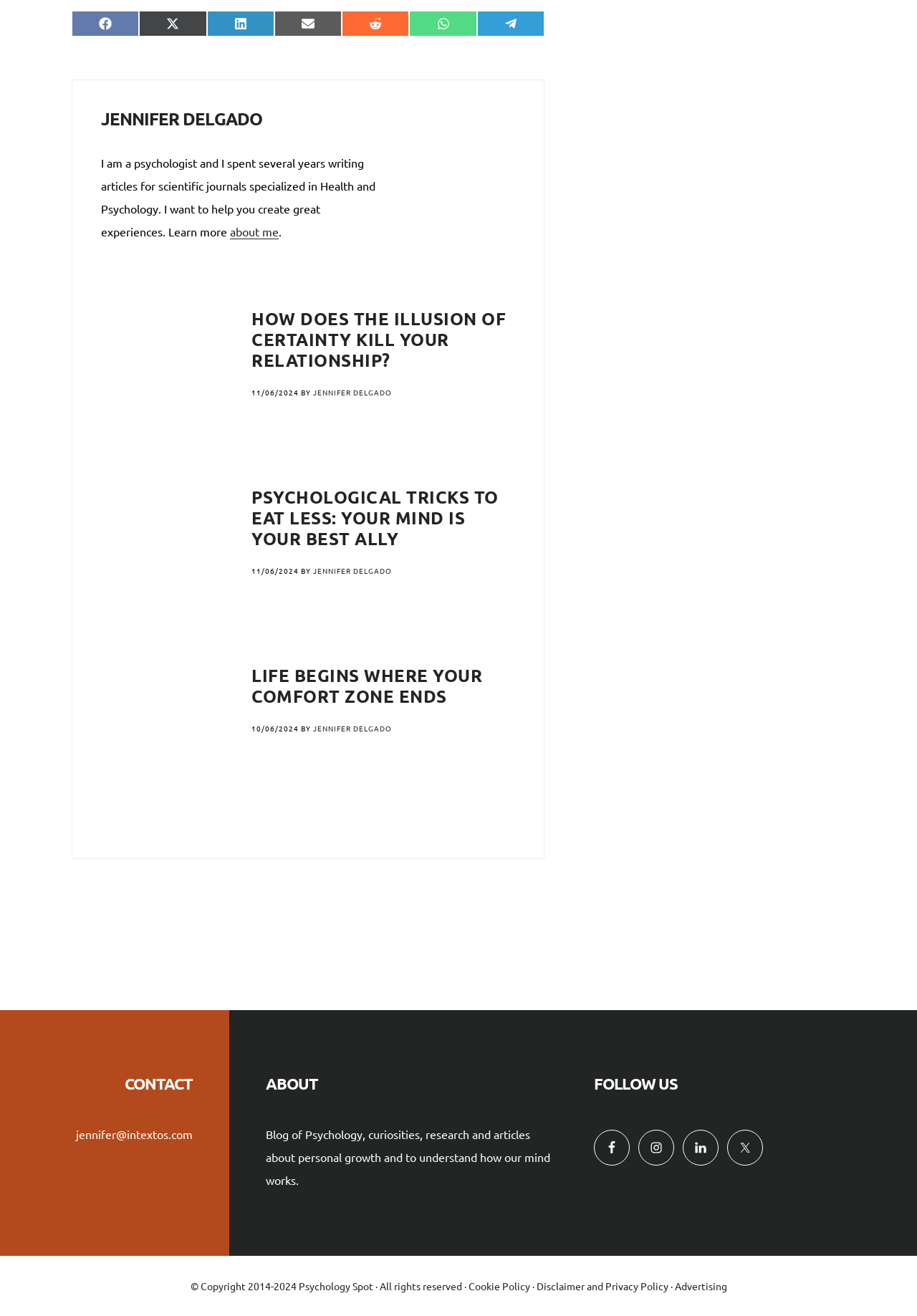Determine the coordinates of the bounding box for the clickable area needed to execute this instruction: "Learn more about the author by clicking on 'about me'".

[0.251, 0.17, 0.304, 0.182]